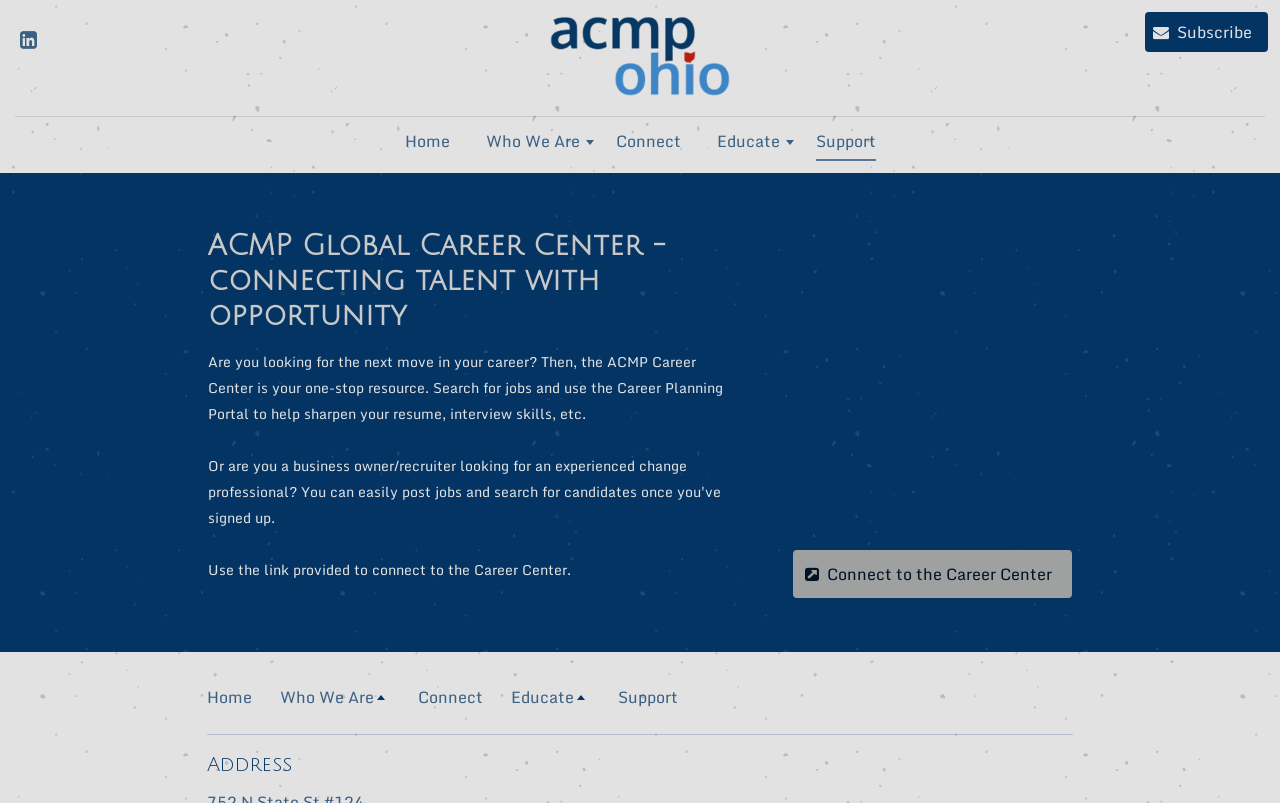Locate the bounding box coordinates of the element that should be clicked to execute the following instruction: "Click on the 'NEWEST' link".

None